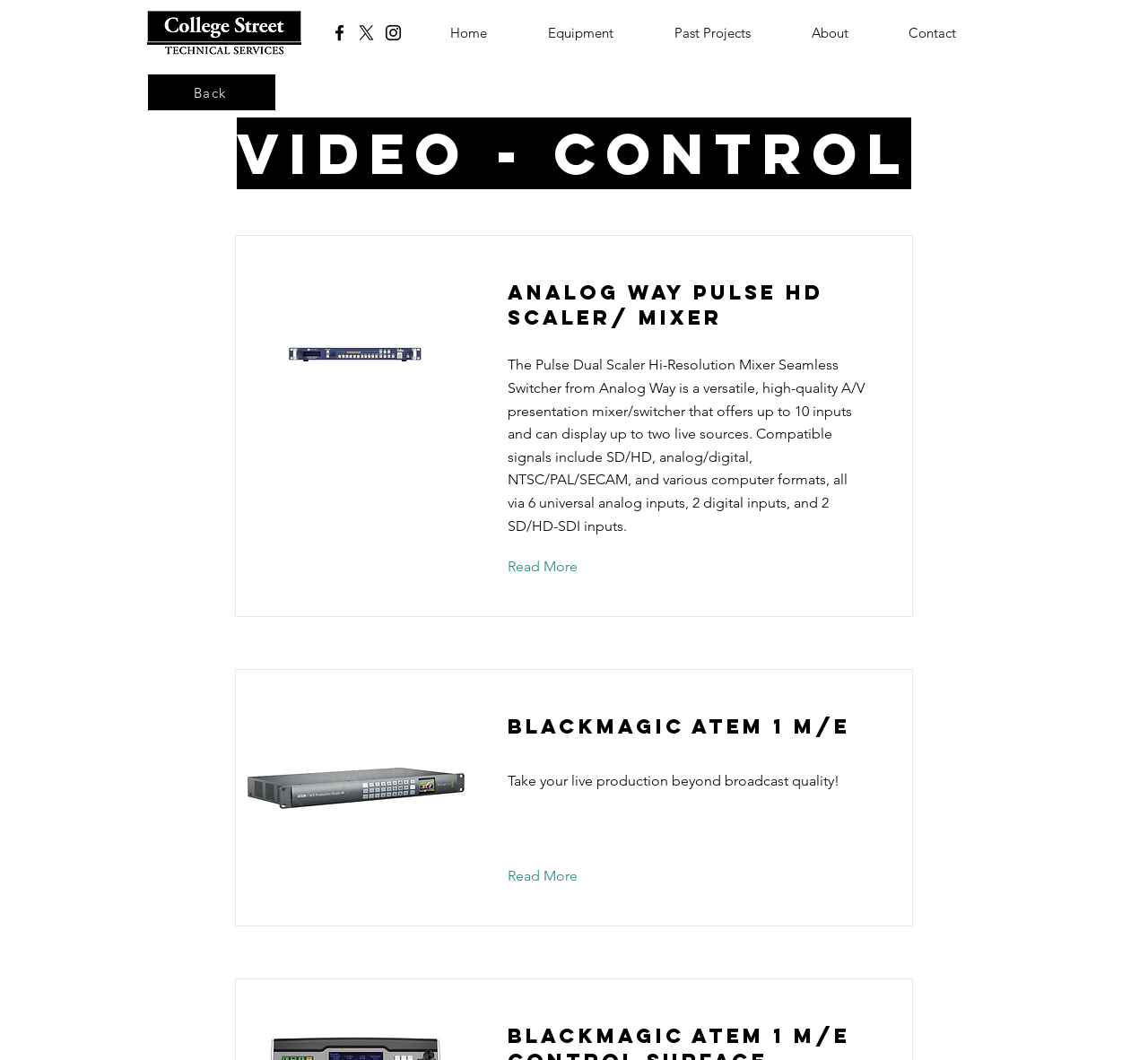Identify the bounding box coordinates of the clickable region required to complete the instruction: "Visit Facebook". The coordinates should be given as four float numbers within the range of 0 and 1, i.e., [left, top, right, bottom].

[0.287, 0.021, 0.305, 0.041]